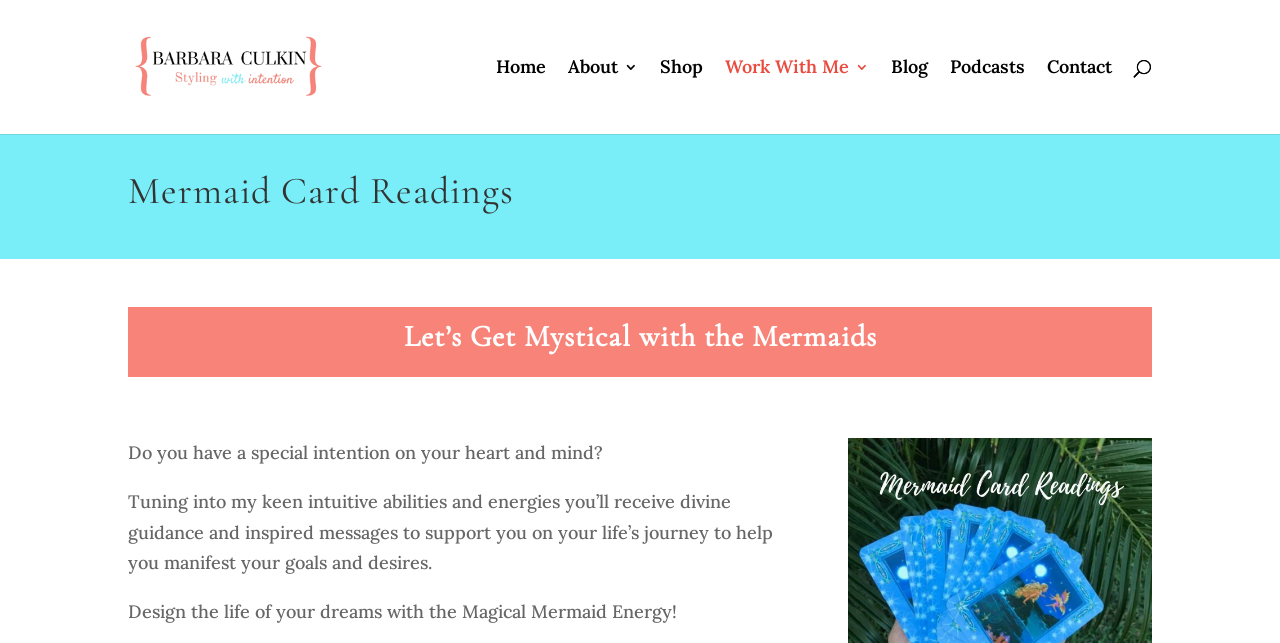Please identify the bounding box coordinates of the clickable element to fulfill the following instruction: "Visit the 'About' page". The coordinates should be four float numbers between 0 and 1, i.e., [left, top, right, bottom].

[0.444, 0.093, 0.498, 0.208]